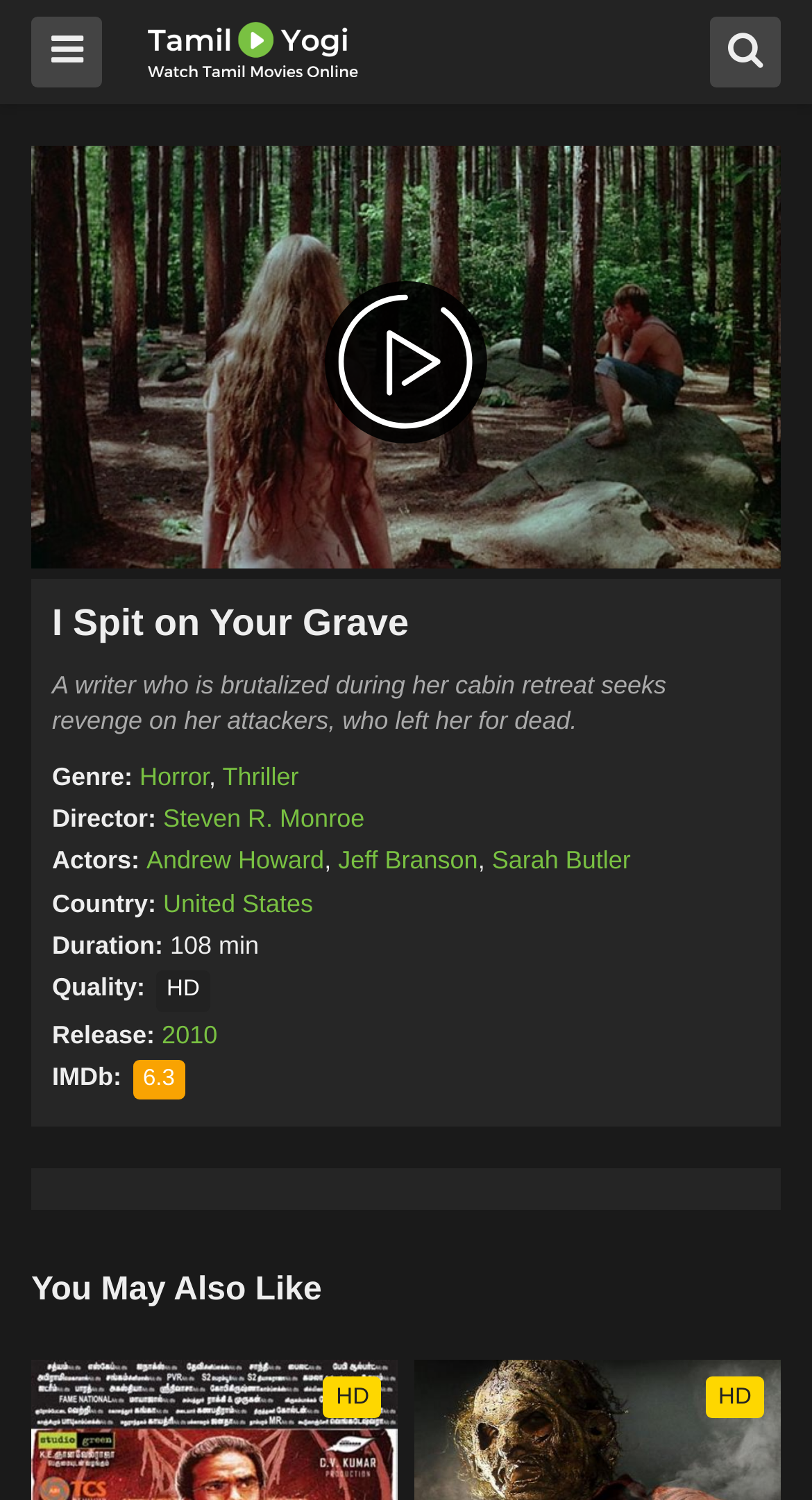Could you provide the bounding box coordinates for the portion of the screen to click to complete this instruction: "View the Horror genre link"?

[0.172, 0.508, 0.257, 0.528]